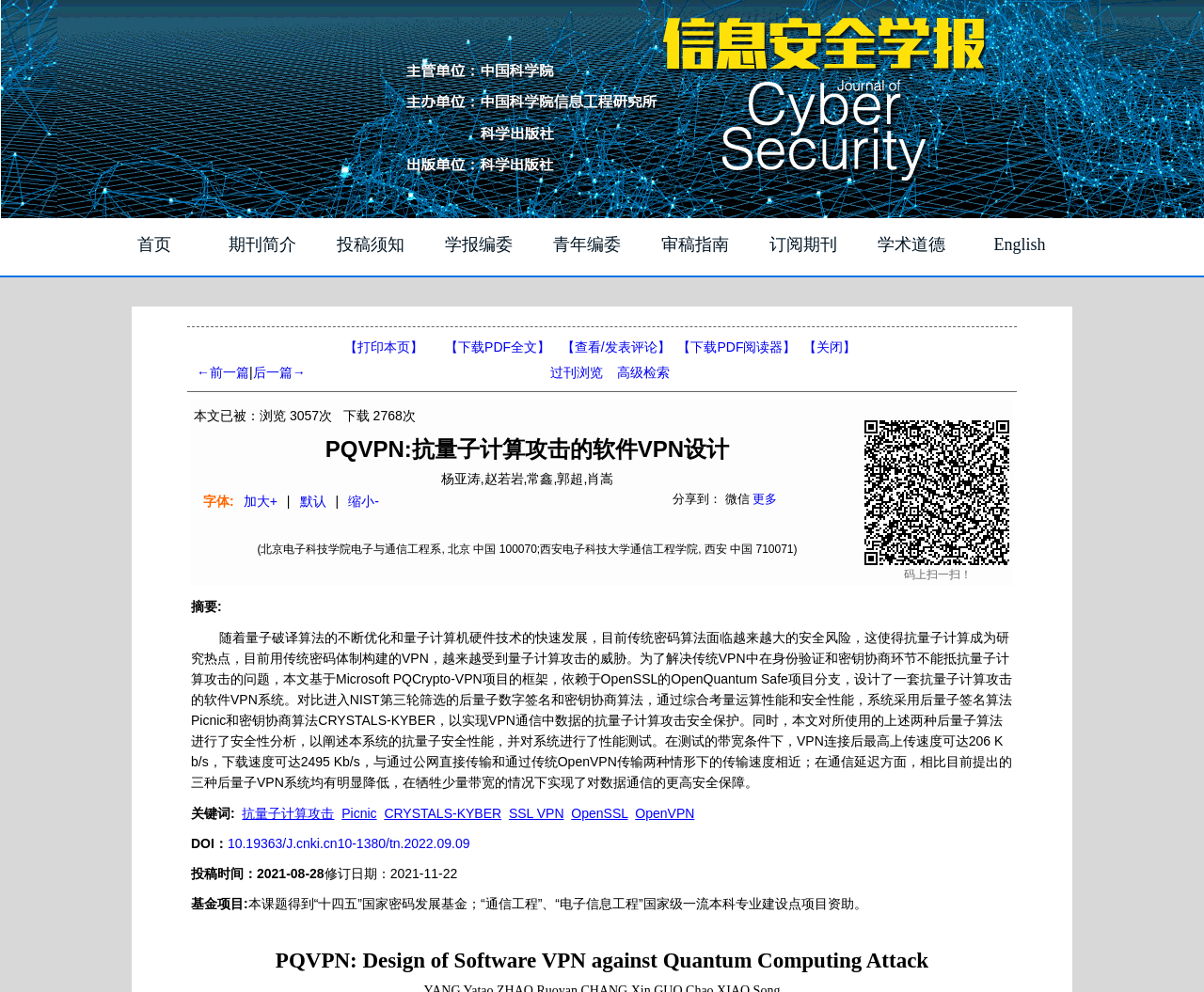Please identify the bounding box coordinates of the region to click in order to complete the given instruction: "Follow the initiative on LinkedIn". The coordinates should be four float numbers between 0 and 1, i.e., [left, top, right, bottom].

None